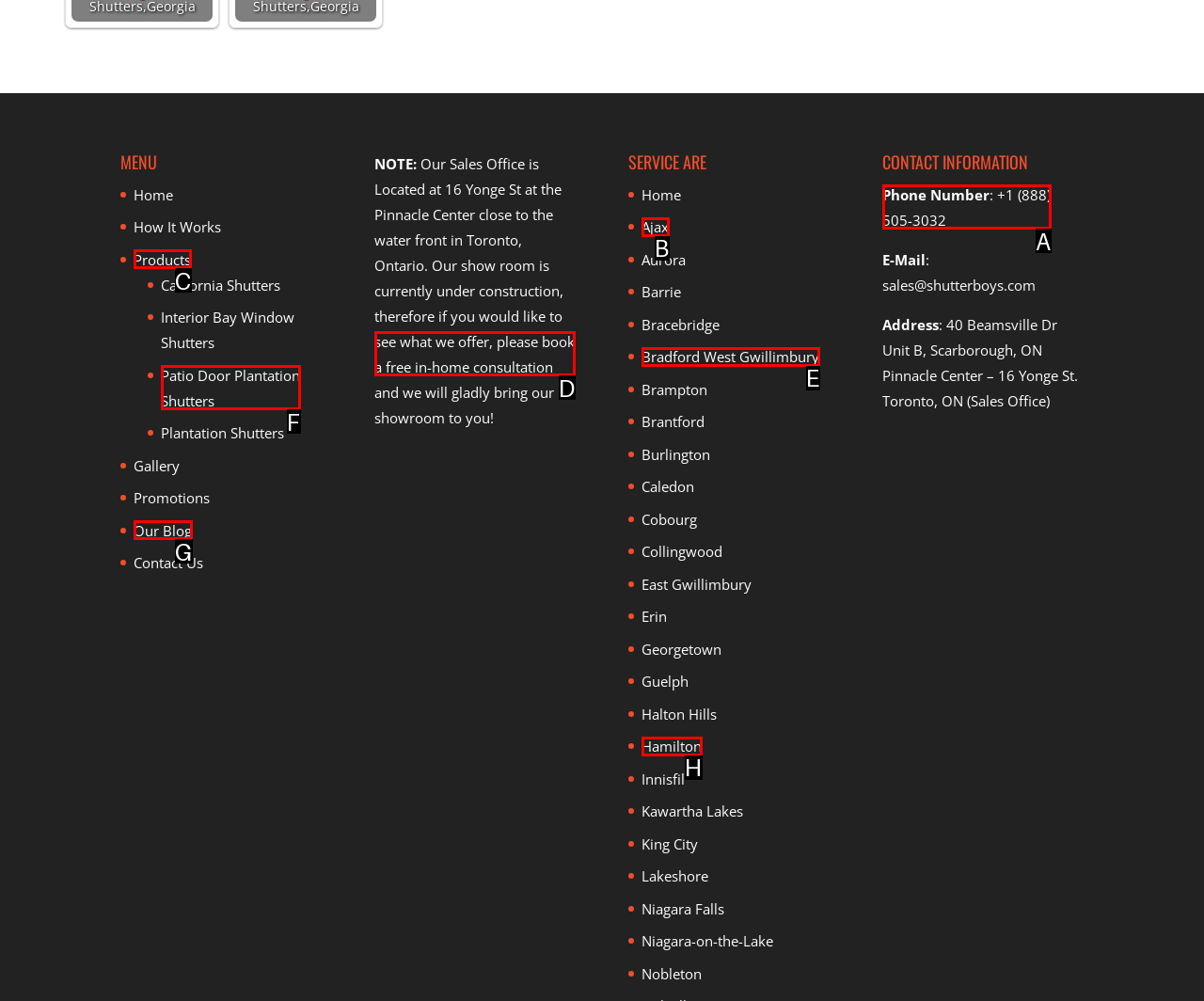Look at the description: book a free in-home consultation
Determine the letter of the matching UI element from the given choices.

D